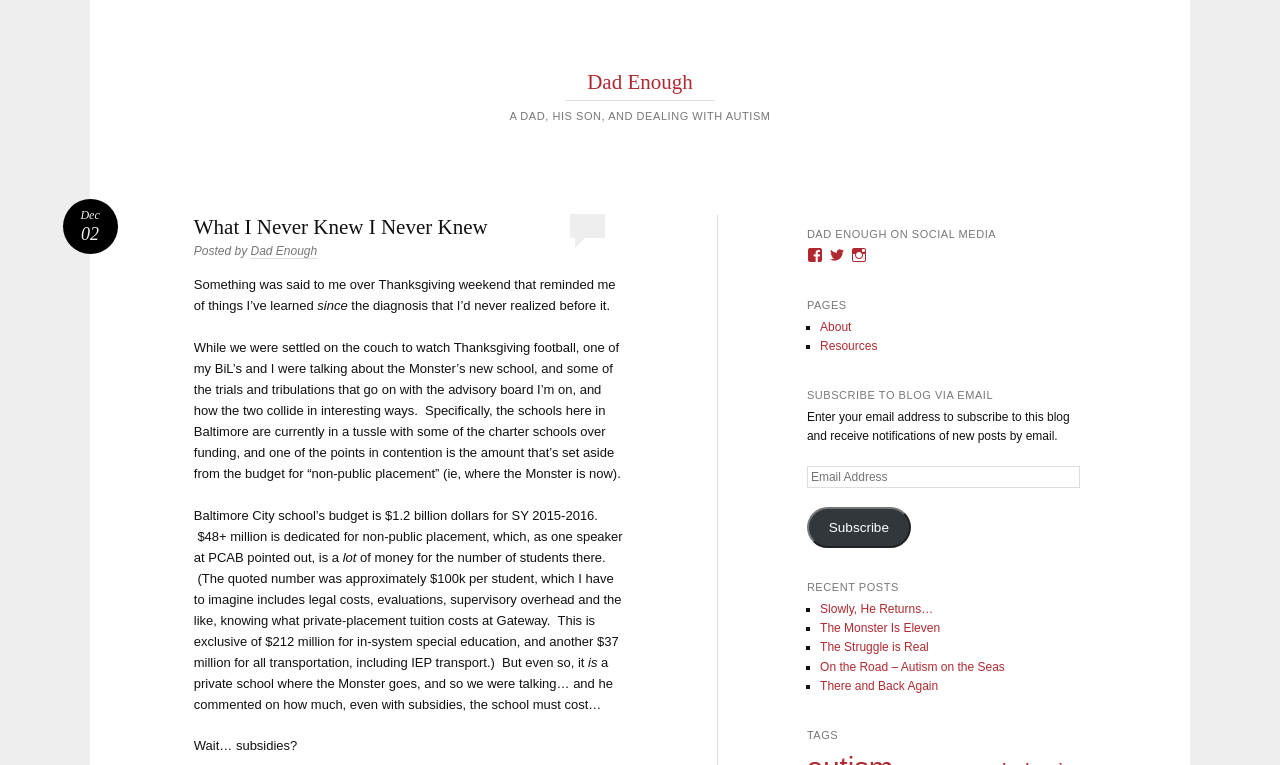Provide a short answer to the following question with just one word or phrase: What is the name of the school the Monster attends?

Gateway